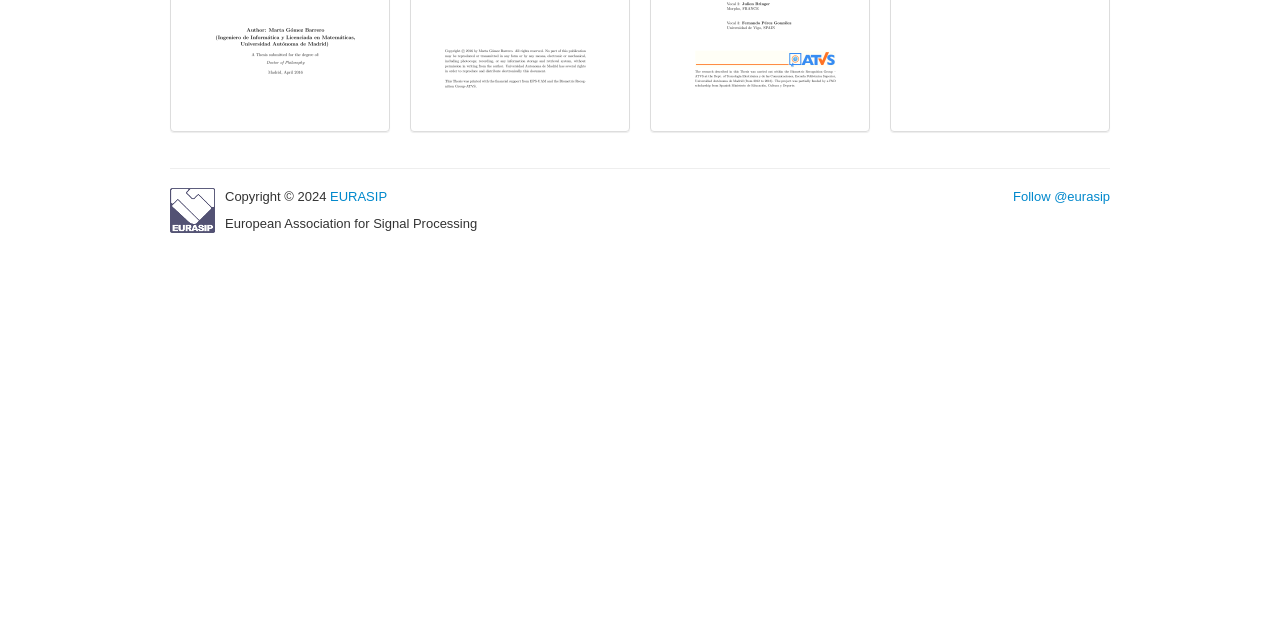Locate the bounding box coordinates of the UI element described by: "Follow Braxen on YouTube". The bounding box coordinates should consist of four float numbers between 0 and 1, i.e., [left, top, right, bottom].

None